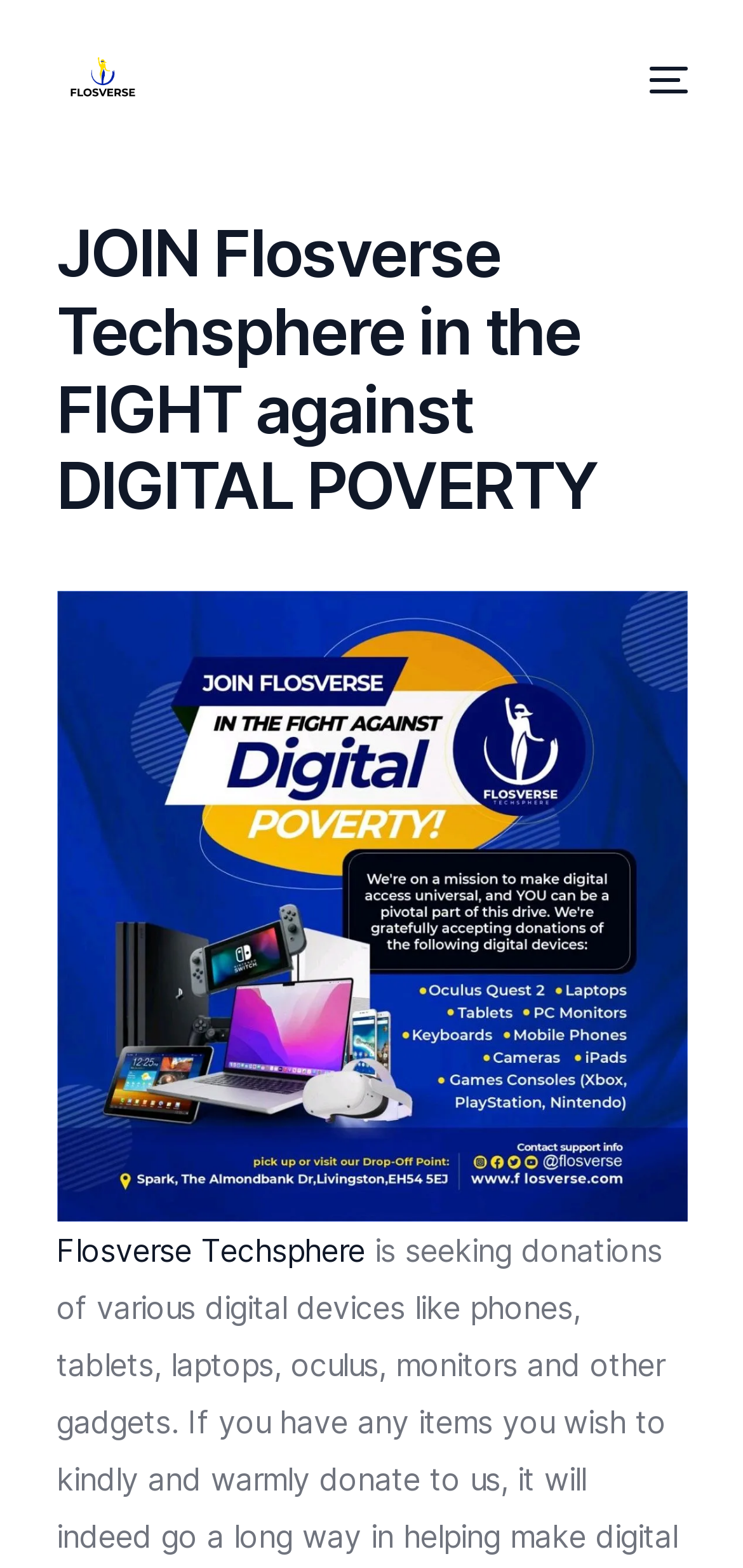Kindly determine the bounding box coordinates for the area that needs to be clicked to execute this instruction: "Click on the Flosverse Techsphere logo".

[0.076, 0.036, 0.201, 0.066]